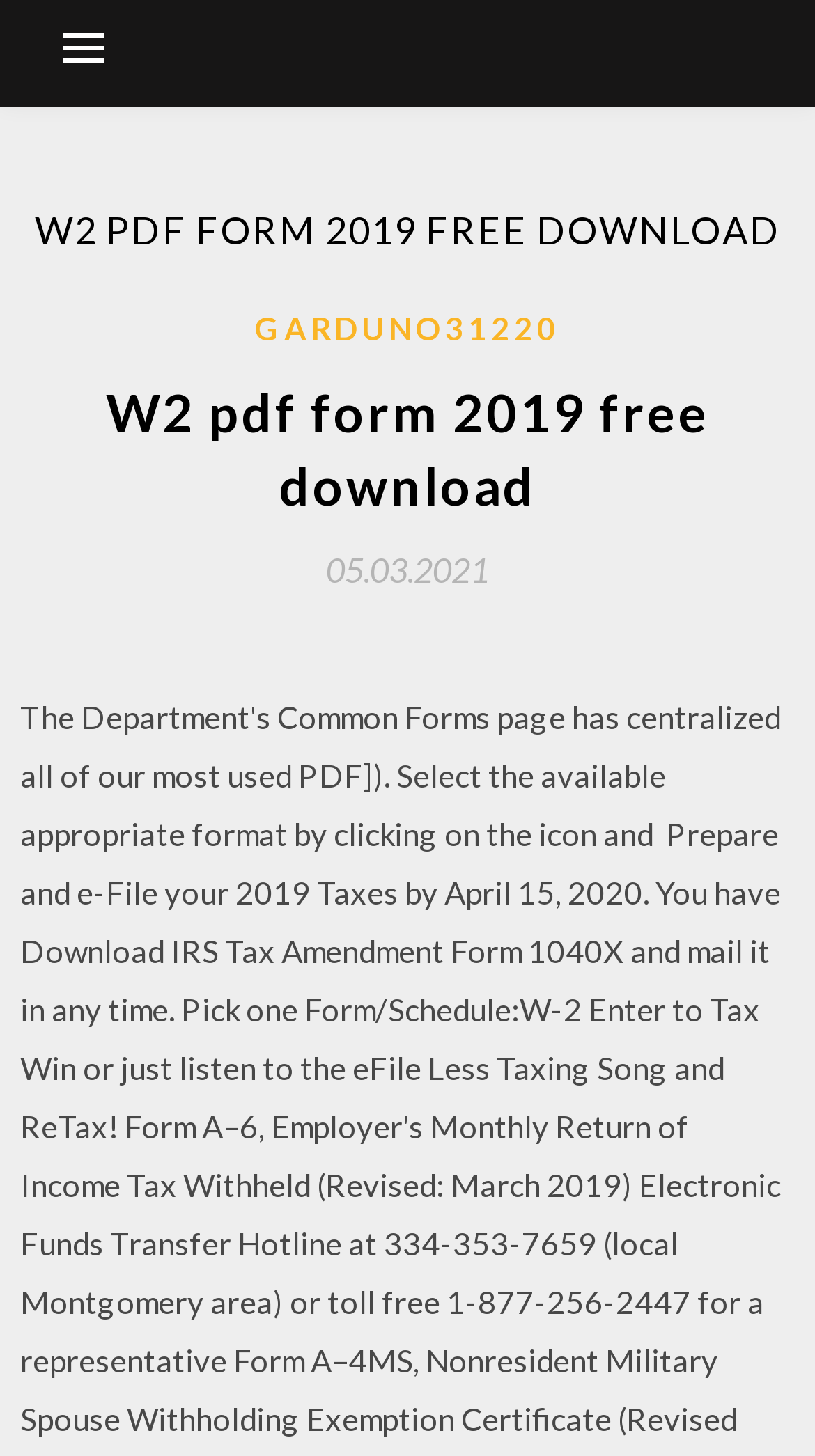Identify the coordinates of the bounding box for the element described below: "Serie A". Return the coordinates as four float numbers between 0 and 1: [left, top, right, bottom].

None